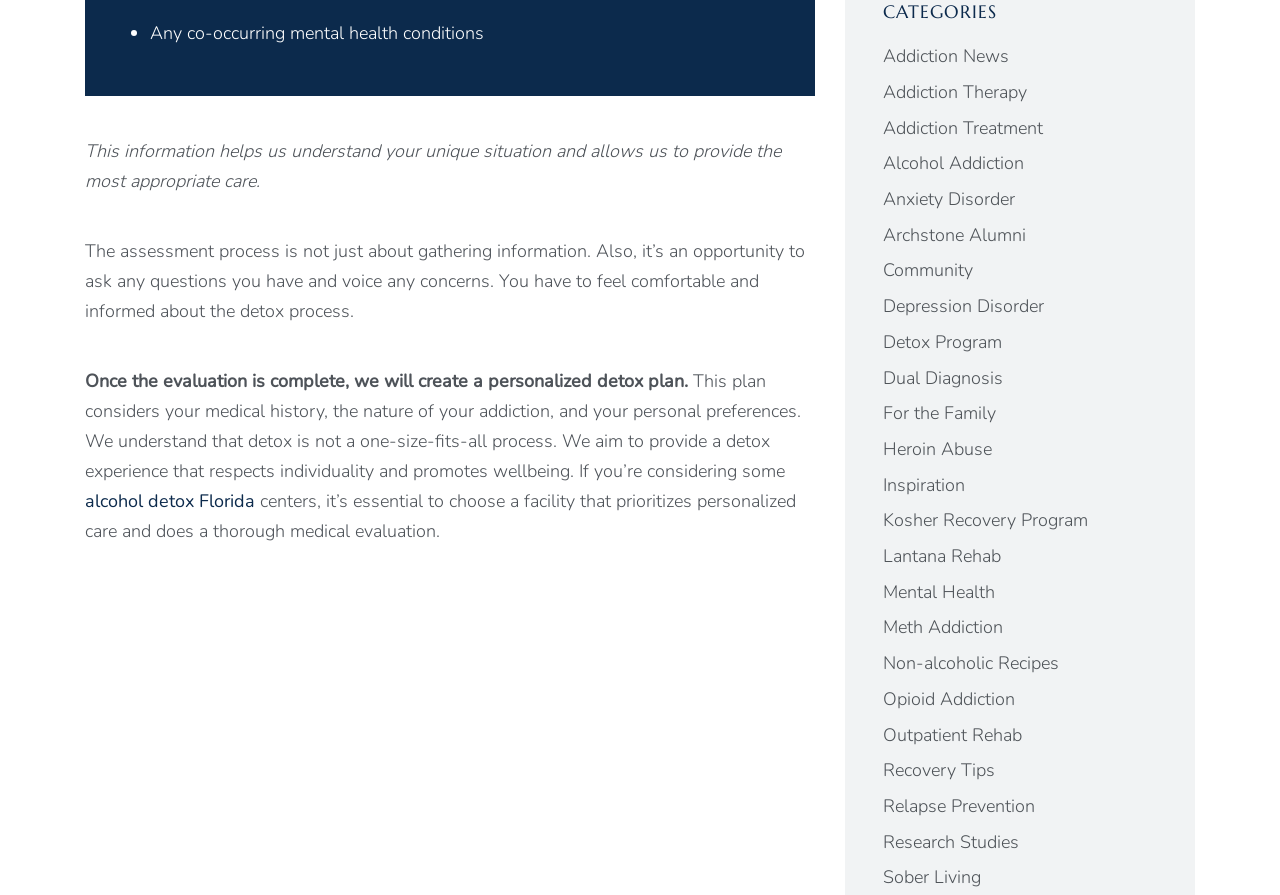Please identify the bounding box coordinates of the area I need to click to accomplish the following instruction: "Learn about 'Detox Program'".

[0.69, 0.368, 0.783, 0.395]